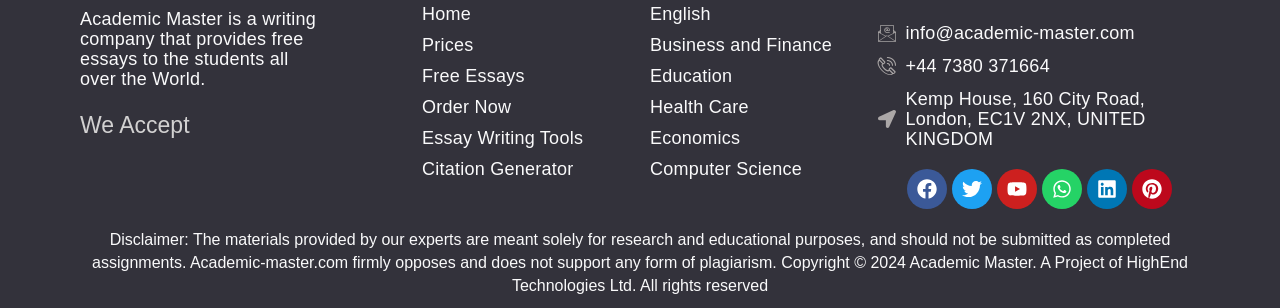Specify the bounding box coordinates of the region I need to click to perform the following instruction: "Click on the Facebook link". The coordinates must be four float numbers in the range of 0 to 1, i.e., [left, top, right, bottom].

[0.708, 0.55, 0.739, 0.68]